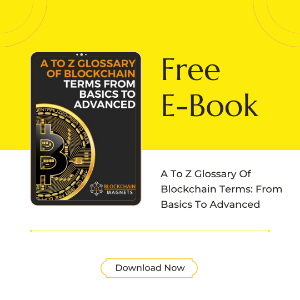Capture every detail in the image and describe it fully.

This image promotes a free e-book titled "A To Z Glossary Of Blockchain Terms: From Basics To Advanced." The e-book cover features a prominent visual of a Bitcoin symbol, framed with a sleek gold and black design that encapsulates the theme of blockchain technology. Inviting yellow accents brighten the background, drawing attention to the text which emphasizes the e-book's educational value. Below the image, a call-to-action button invites viewers to "Download Now," encouraging them to access valuable insights into blockchain terminology, suitable for both newcomers and experienced enthusiasts. This resource aims to enhance understanding of the evolving field of blockchain.